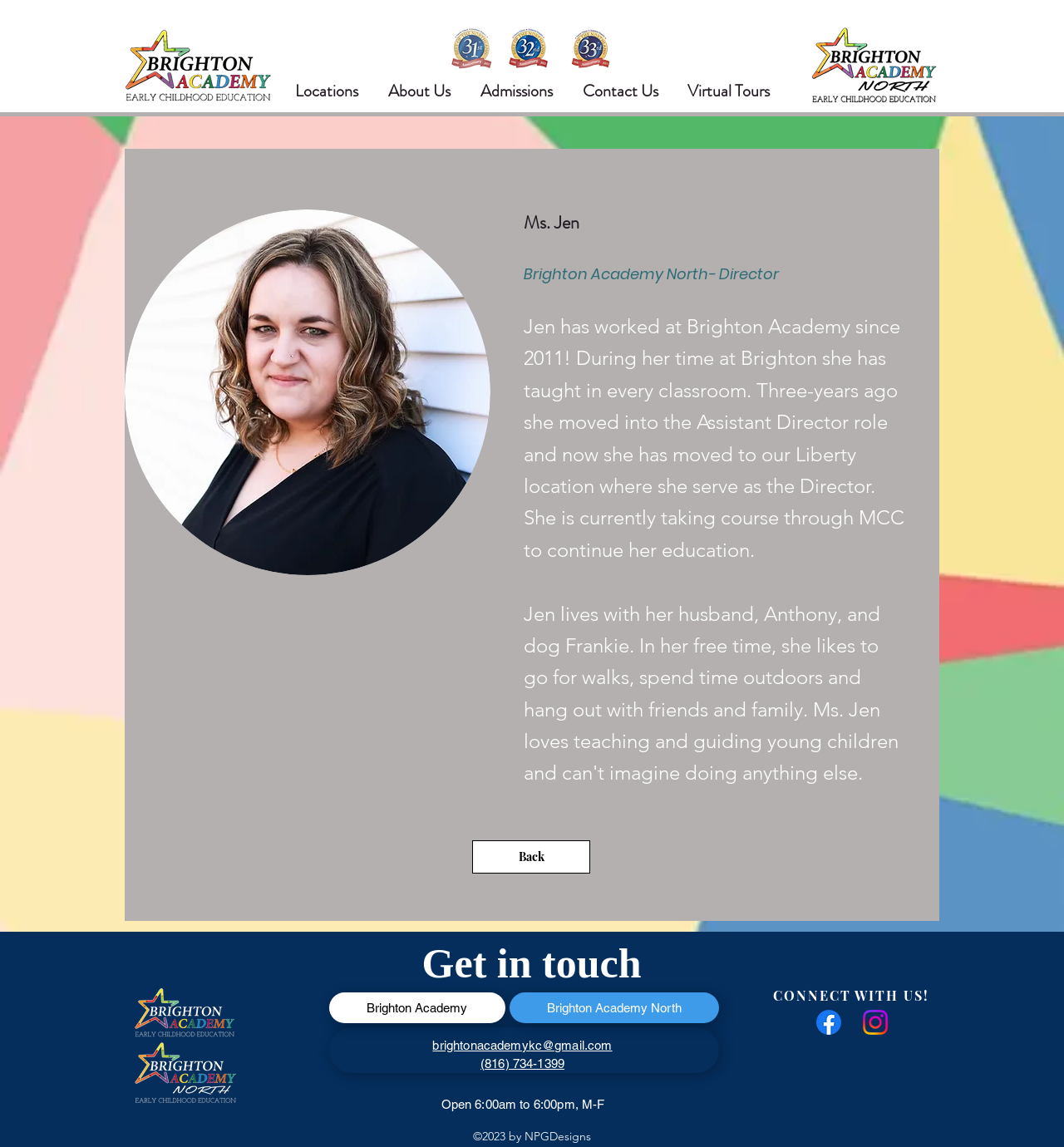Provide an in-depth caption for the elements present on the webpage.

The webpage is about Ms. Jen, the director of Brighton Academy North. At the top of the page, there are three logos of Best of the Northland for the years 2021, 2022, and 2023, aligned horizontally. Below these logos, there is a navigation menu with links to "Locations", "About Us", "Admissions", "Contact Us", and "Virtual Tours".

The main content of the page is divided into two sections. On the left side, there is a large image, and on the right side, there is a heading with Ms. Jen's name, followed by a paragraph of text describing her background and experience at Brighton Academy. Below this text, there is a "Back" link.

At the bottom of the page, there is a section with contact information, including a tab list with two tabs, "Brighton Academy" and "Brighton Academy North". The selected tab, "Brighton Academy", displays an email address and a phone number. There is also a heading "CONNECT WITH US!" followed by a list of social media links, including Facebook and Instagram. Finally, there is a heading with the operating hours of the academy, and a copyright notice at the very bottom of the page.